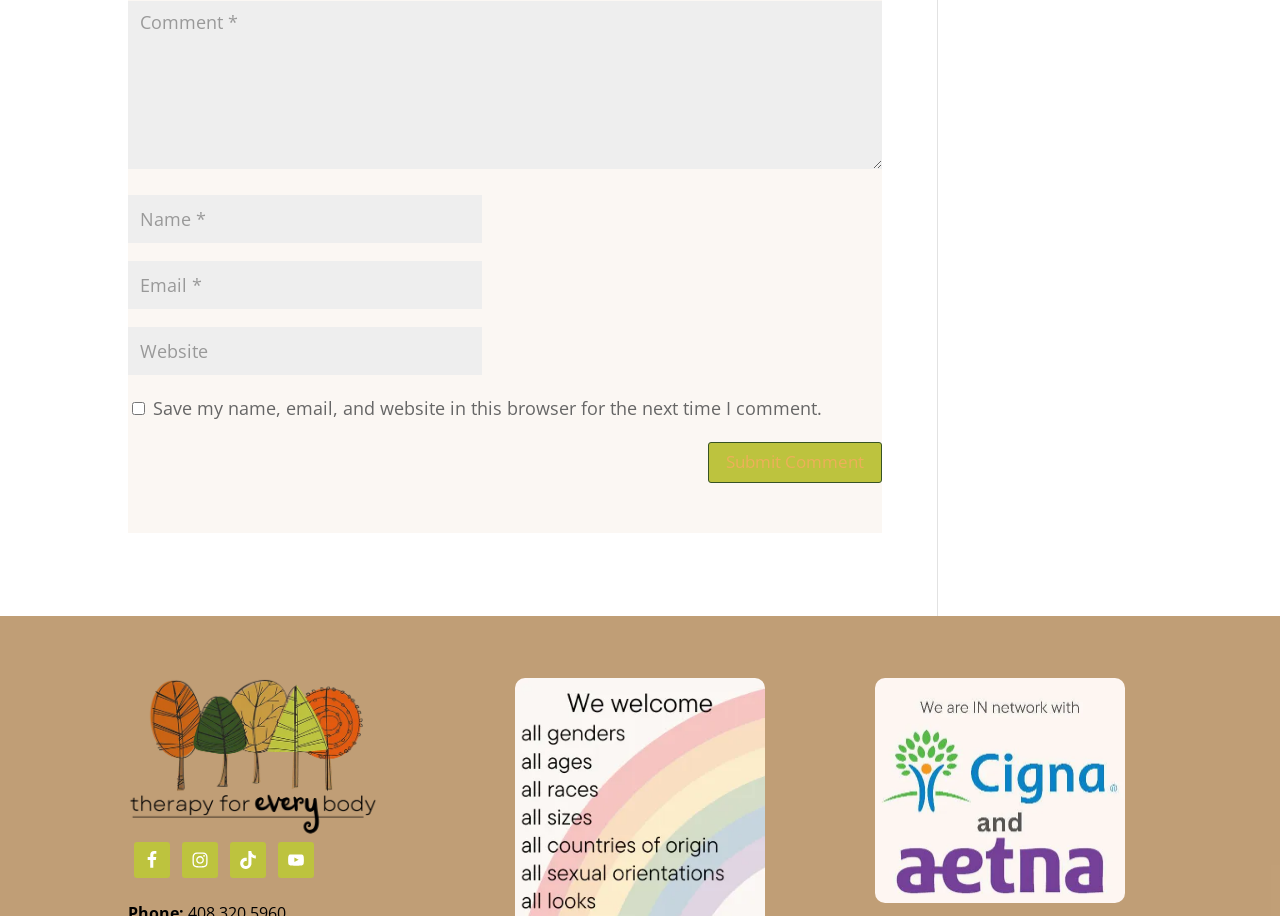Find the bounding box coordinates of the clickable area required to complete the following action: "Input your email".

[0.1, 0.285, 0.377, 0.338]